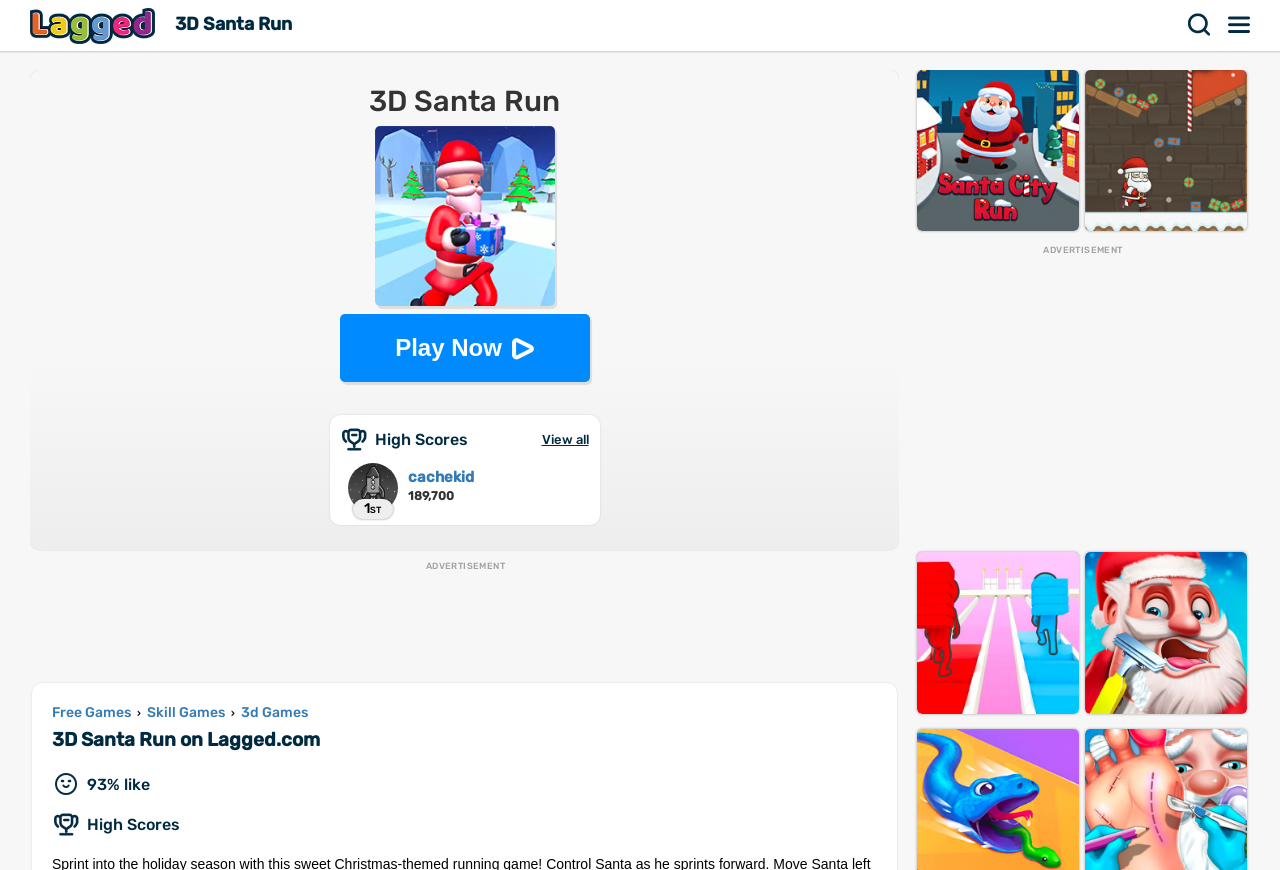Identify and provide the main heading of the webpage.

3D Santa Run